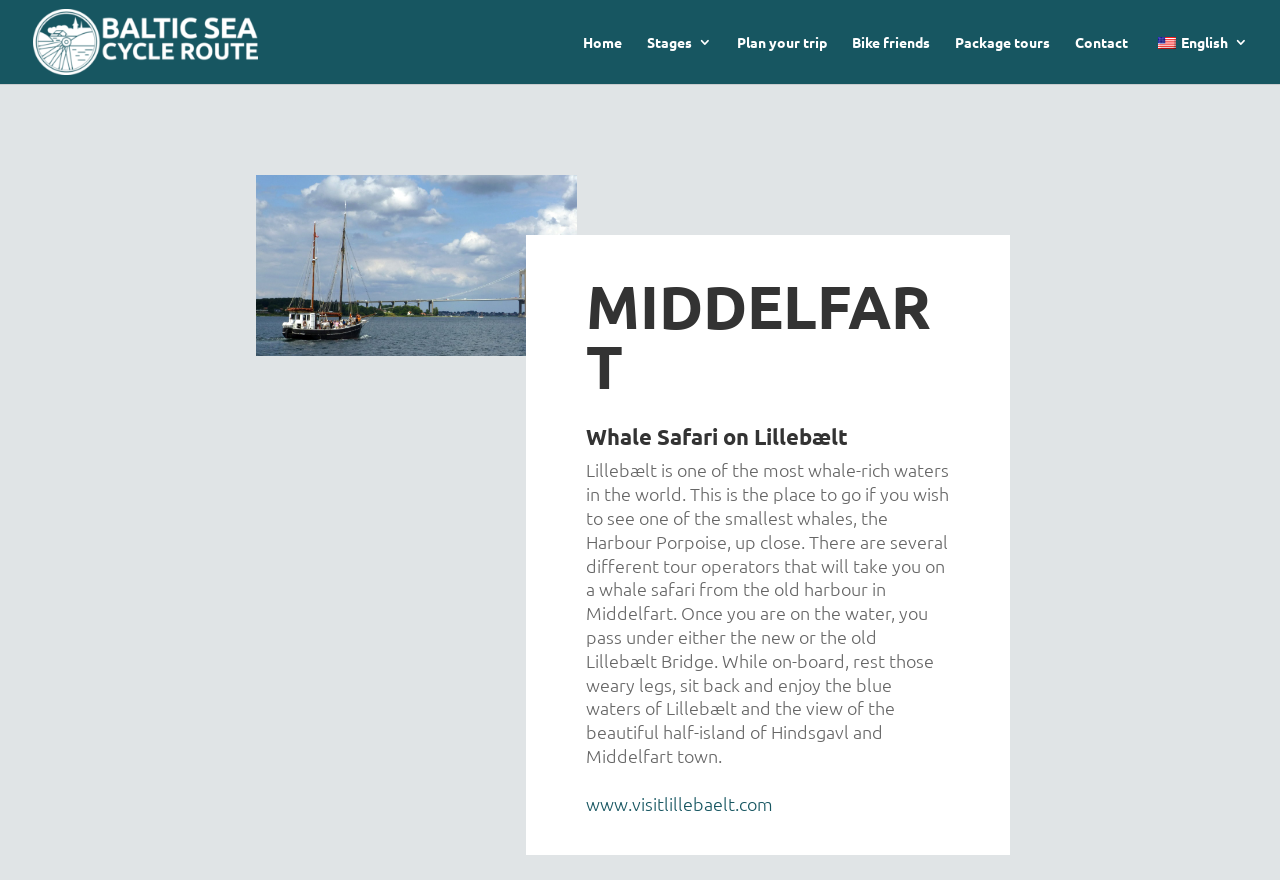Answer this question using a single word or a brief phrase:
What is the name of the cycle route?

Baltic sea cycle route